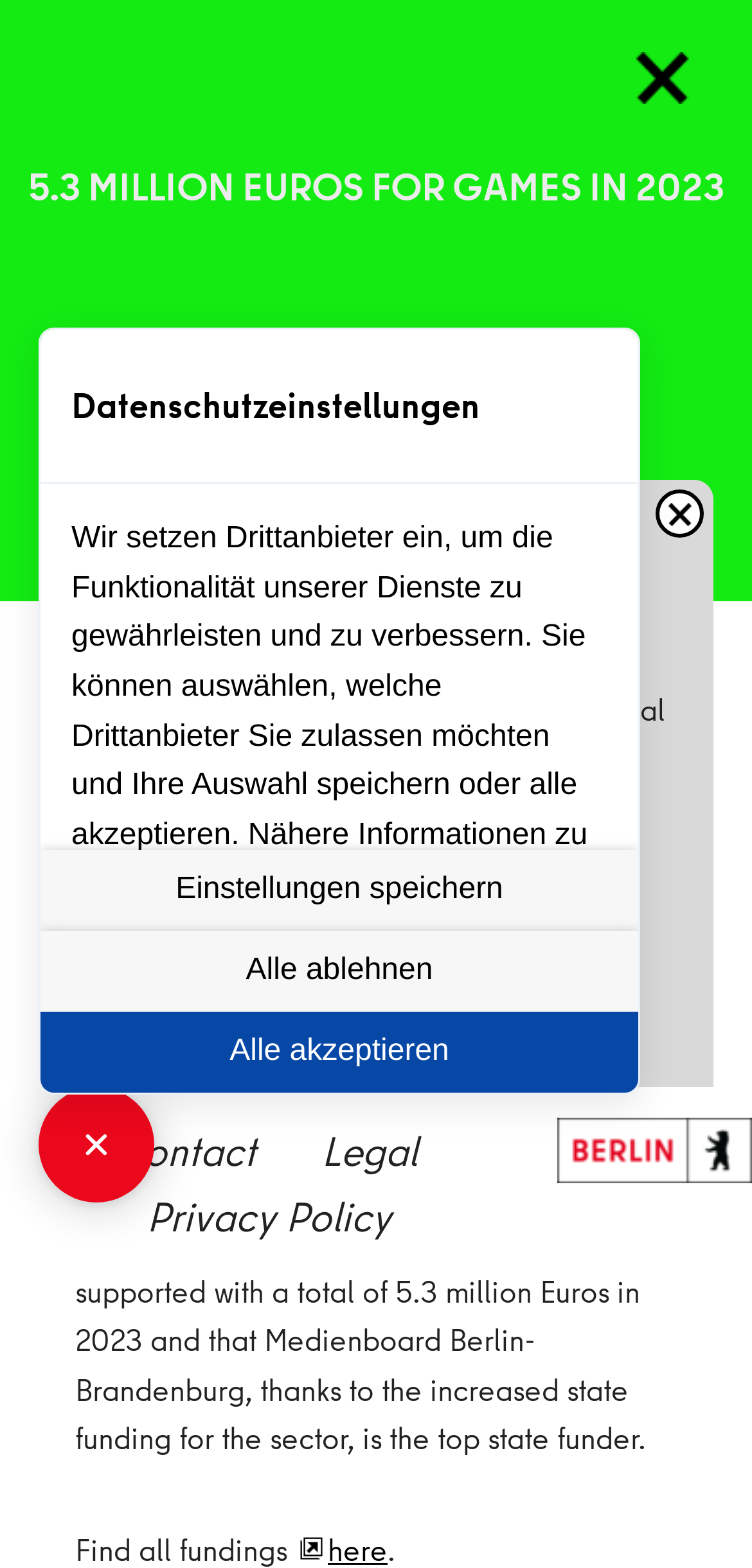Given the element description, predict the bounding box coordinates in the format (top-left x, top-left y, bottom-right x, bottom-right y), using floating point numbers between 0 and 1: Wooga moves to Dockyard

[0.0, 0.343, 0.205, 0.473]